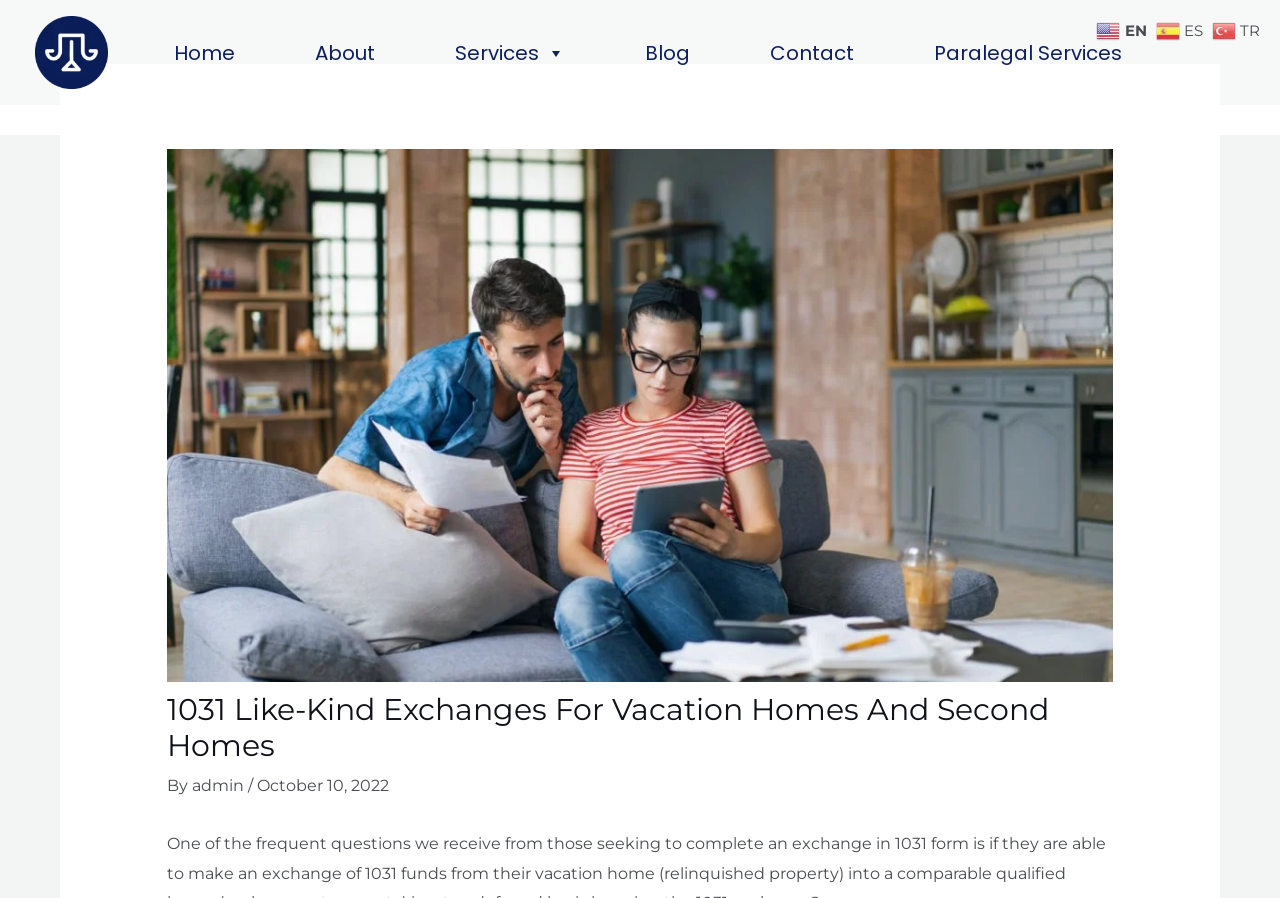Respond with a single word or phrase to the following question:
What languages are available on the website?

EN, ES, TR